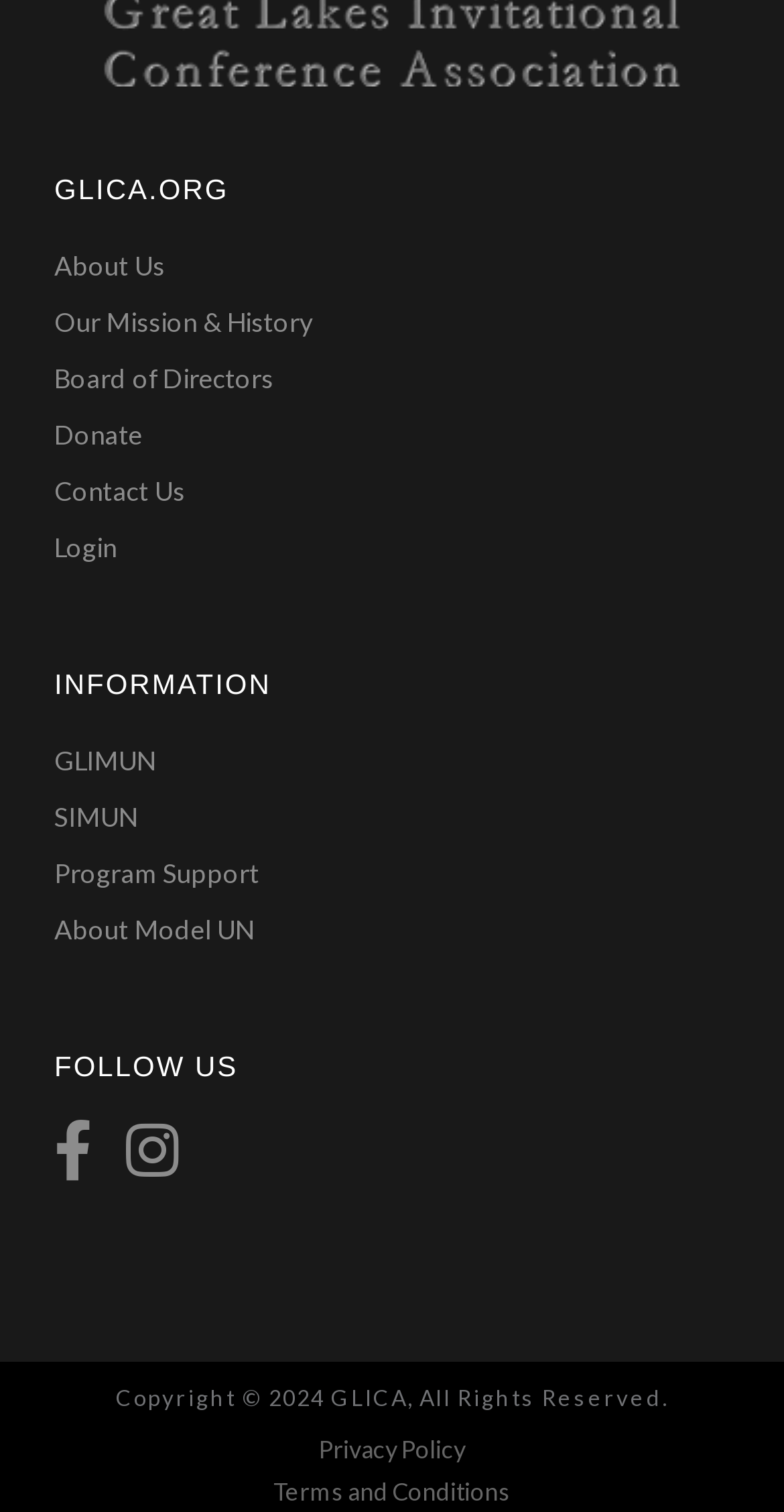Determine the bounding box coordinates for the element that should be clicked to follow this instruction: "Click on About Us". The coordinates should be given as four float numbers between 0 and 1, in the format [left, top, right, bottom].

[0.069, 0.163, 0.21, 0.187]